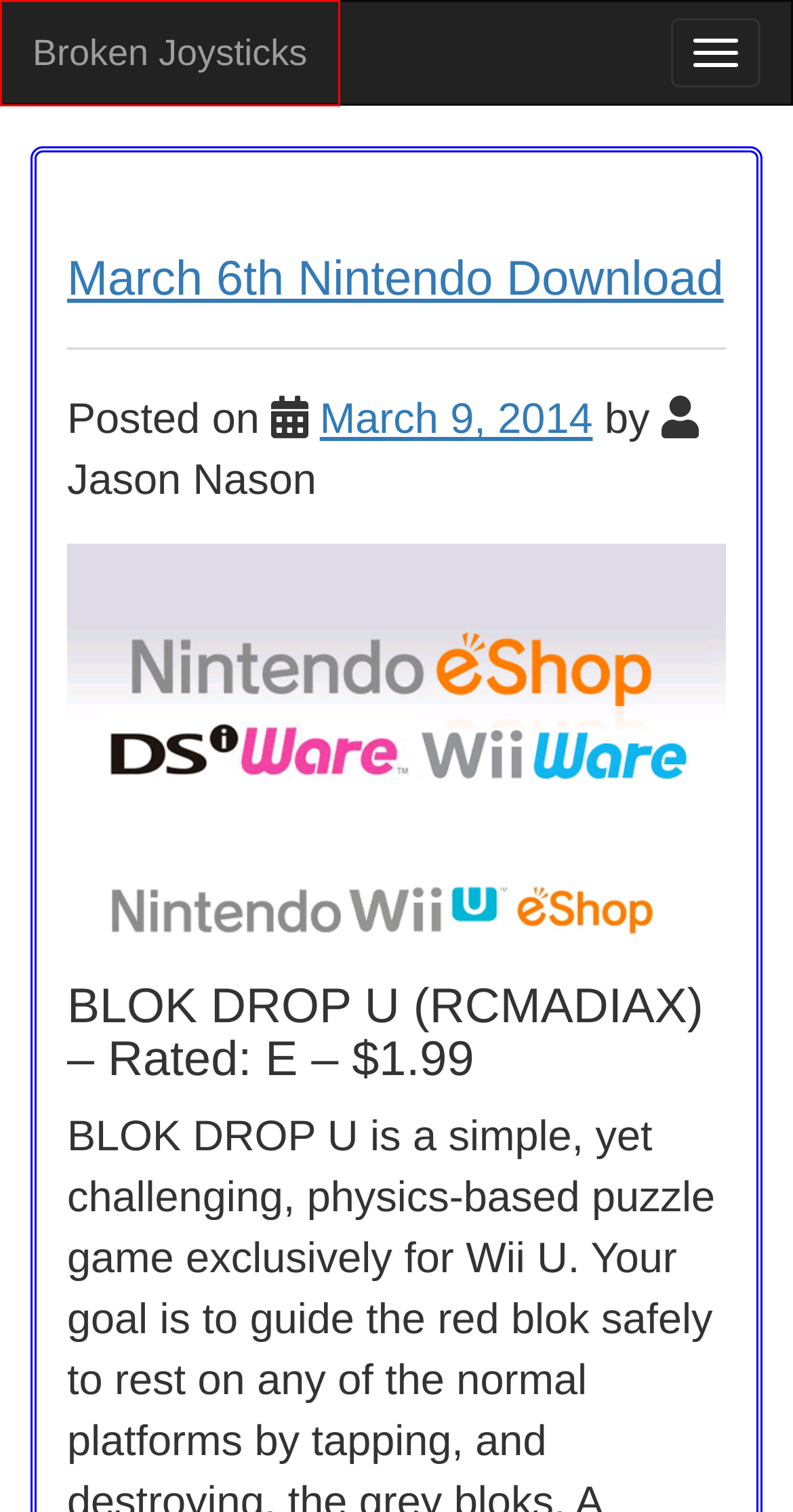You have a screenshot of a webpage with a red rectangle bounding box. Identify the best webpage description that corresponds to the new webpage after clicking the element within the red bounding box. Here are the candidates:
A. March 9, 2014 | Broken Joysticks
B. Eshop Archives | Broken Joysticks
C. Nintendo Archives | Broken Joysticks
D. Nintendo 3DS Archives | Broken Joysticks
E. Broken Joysticks | Our Passion Is Interactive Entertainment
F. Nintendo Wii U Archives | Broken Joysticks
G. Log In ‹ Broken Joysticks — WordPress
H. Virtual Console Archives | Broken Joysticks

E